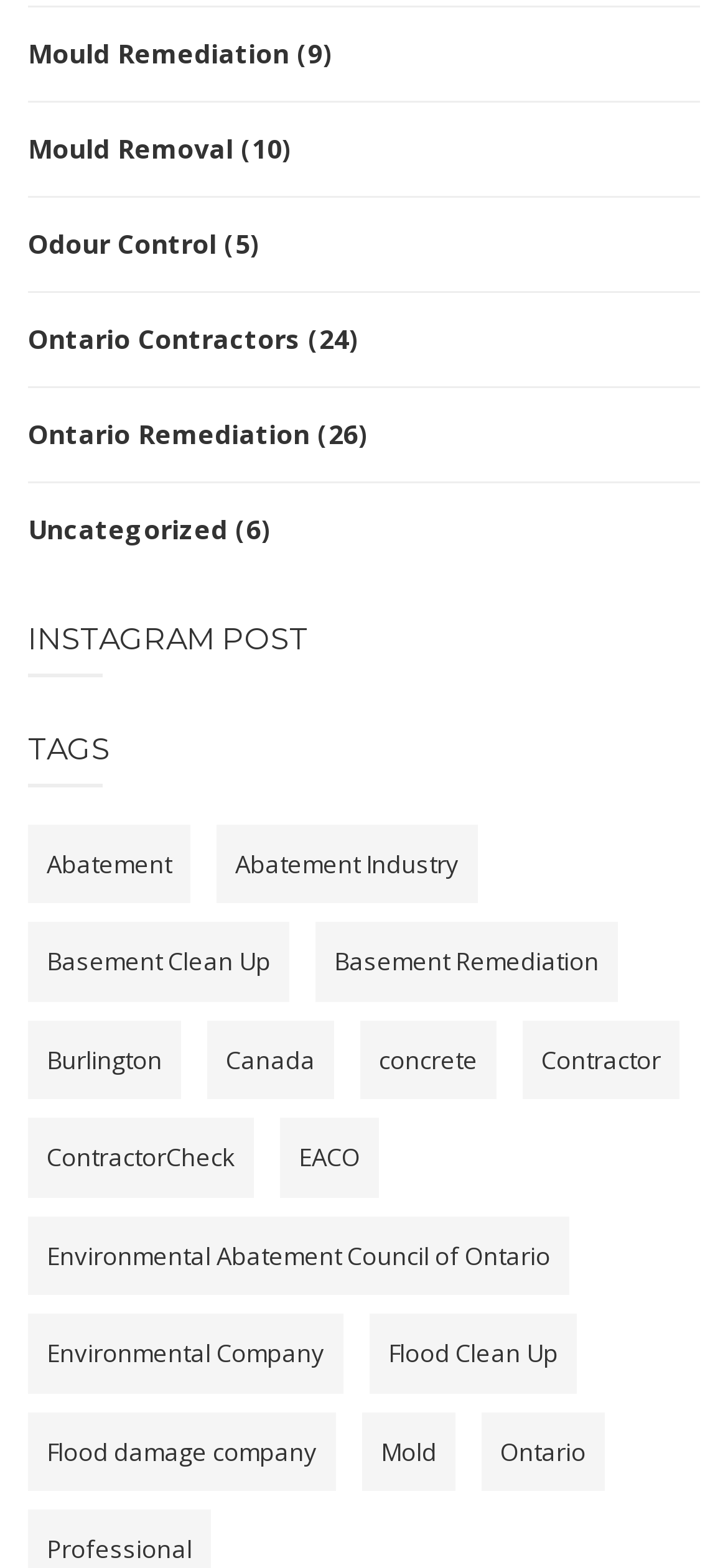Pinpoint the bounding box coordinates of the clickable area needed to execute the instruction: "Explore Abatement Industry". The coordinates should be specified as four float numbers between 0 and 1, i.e., [left, top, right, bottom].

[0.297, 0.526, 0.656, 0.576]